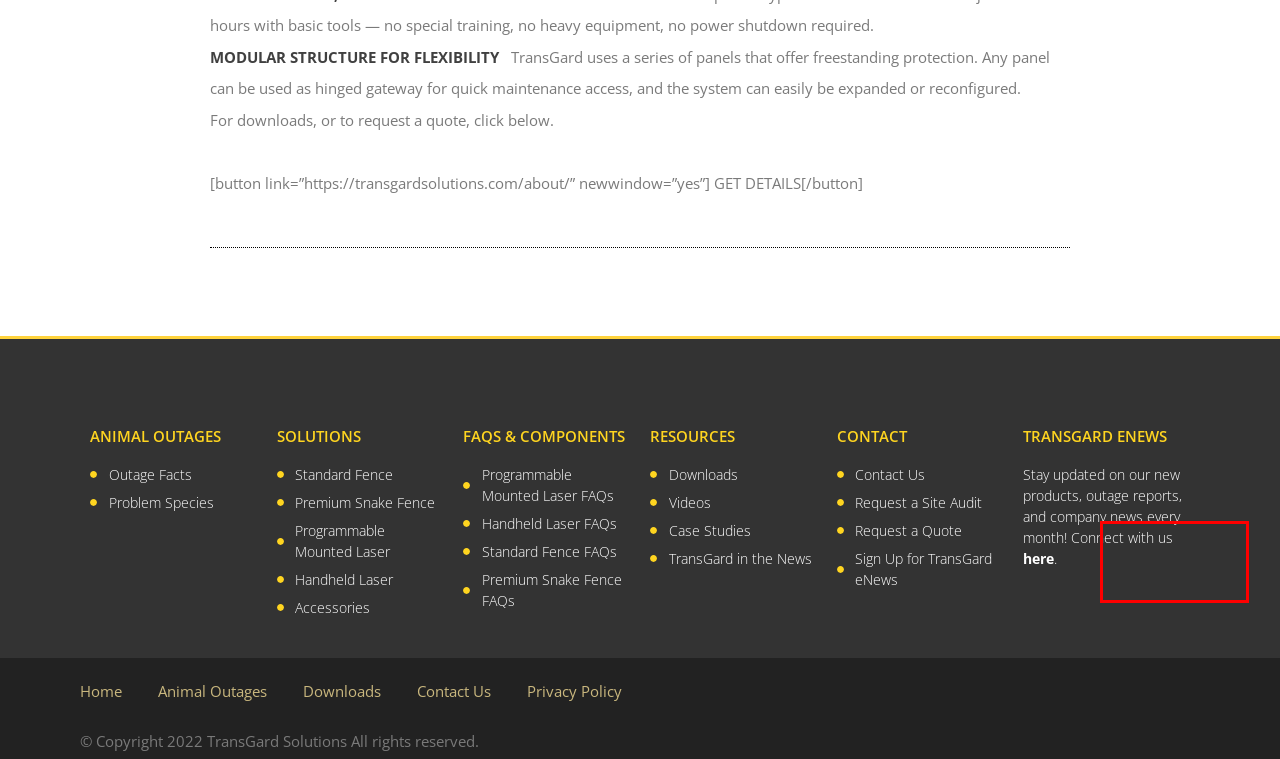Inspect the provided webpage screenshot, concentrating on the element within the red bounding box. Select the description that best represents the new webpage after you click the highlighted element. Here are the candidates:
A. TRANSGARD to SHOWCASE at Distributech 2024 in FEBRUARY
B. TRANSGARD NAMES WILLIAM MARKS VP OF SALES | TransGard Solutions
C. TRANSGARD ARTICLE ON ANIMAL INCURSIONS PUBLISHED IN ‘ELECTRIC ENERGY’ MAGAZINE | TransGard Solutions
D. Videos | TransGard Solutions
E. WINTER INCREASES THREAT TO NORTH AMERICAN STATION
F. Privacy Policy | TransGard Solutions
G. September 2016 | TransGard Solutions
H. September 2020 | TransGard Solutions

E